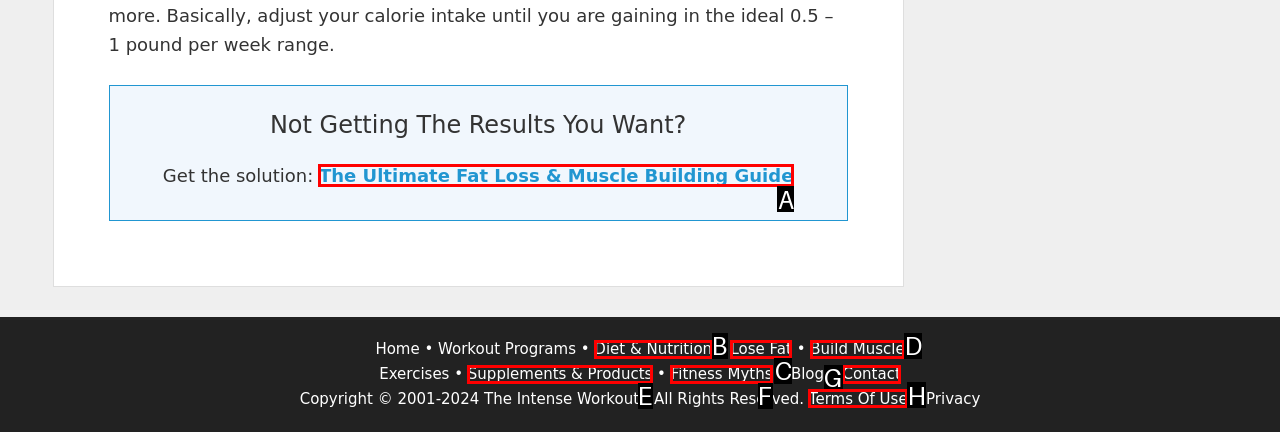Indicate which HTML element you need to click to complete the task: Read 'The Ultimate Fat Loss & Muscle Building Guide'. Provide the letter of the selected option directly.

A